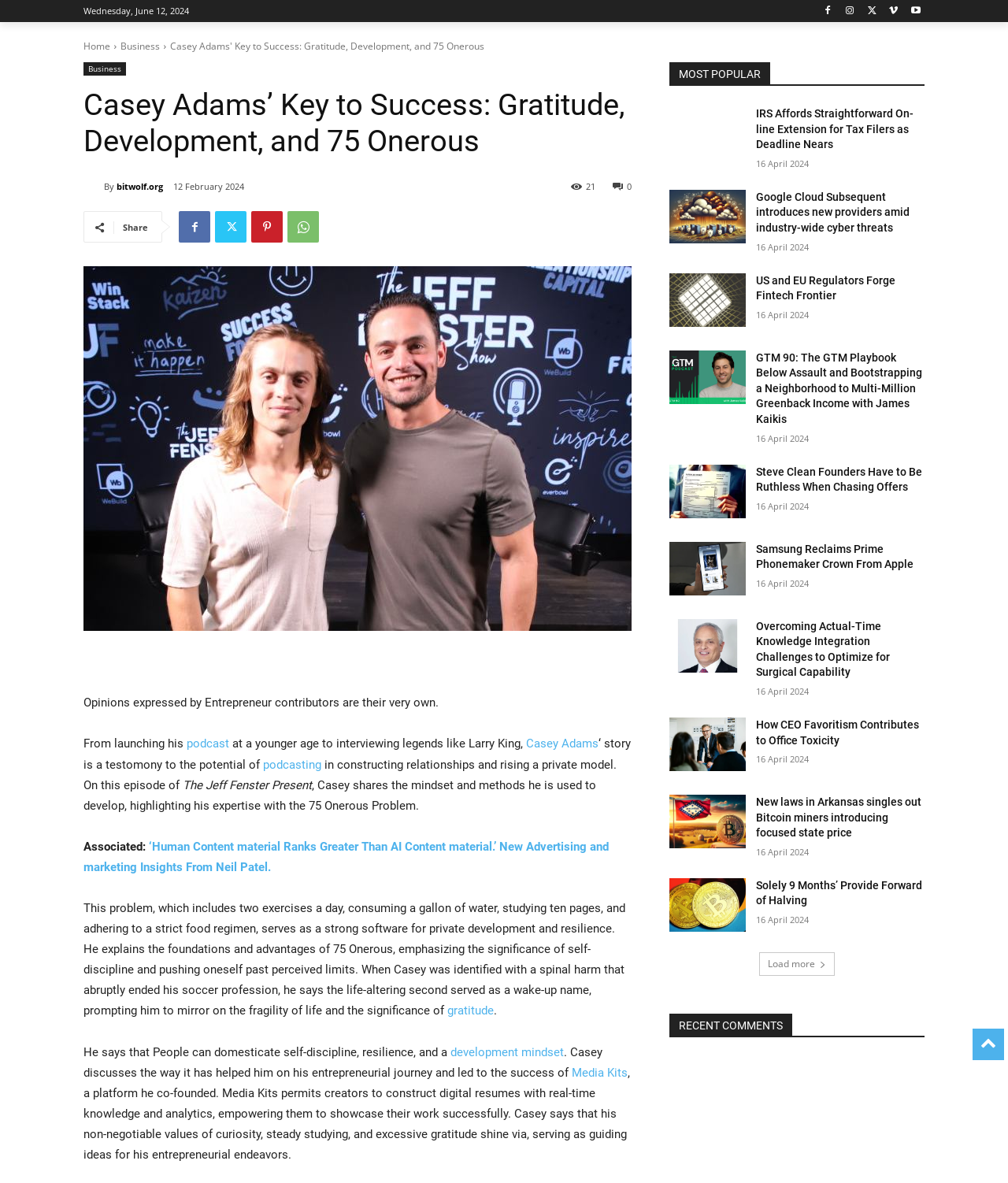Determine the bounding box coordinates of the element's region needed to click to follow the instruction: "Visit Alan Barrett's email". Provide these coordinates as four float numbers between 0 and 1, formatted as [left, top, right, bottom].

None